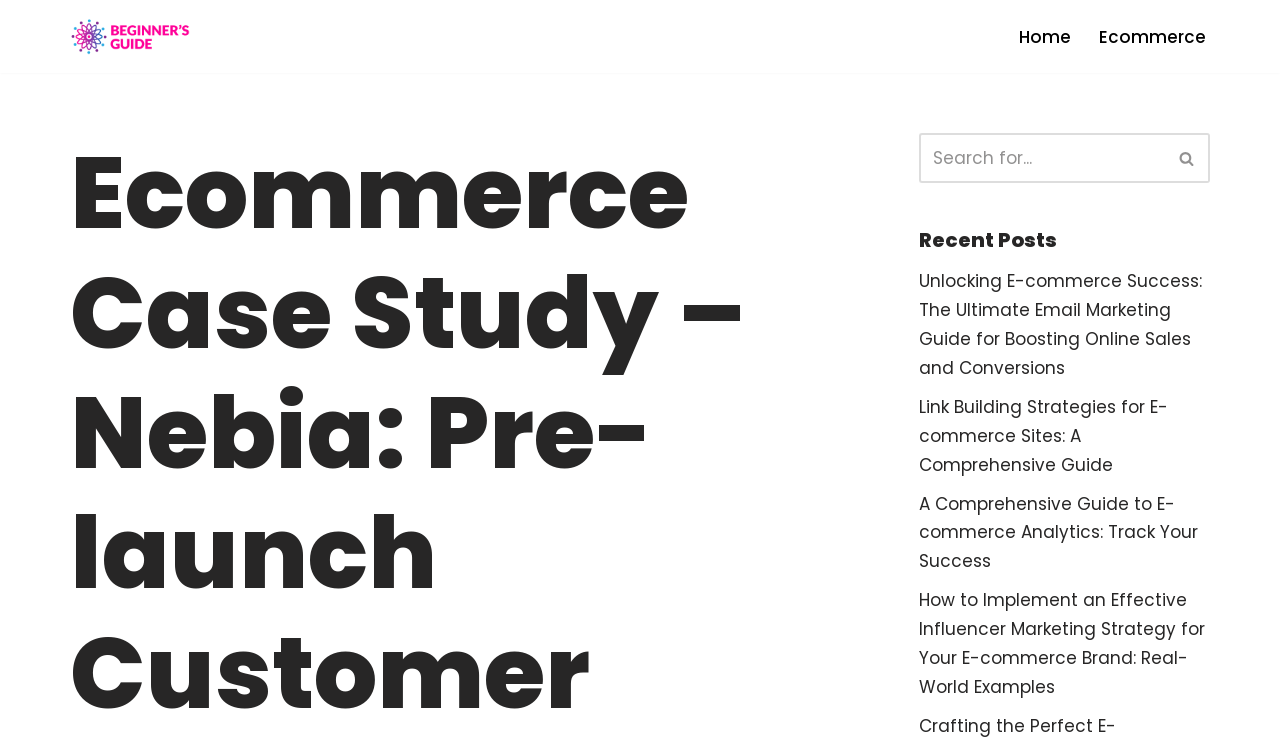Indicate the bounding box coordinates of the element that needs to be clicked to satisfy the following instruction: "go to home page". The coordinates should be four float numbers between 0 and 1, i.e., [left, top, right, bottom].

[0.796, 0.03, 0.837, 0.068]